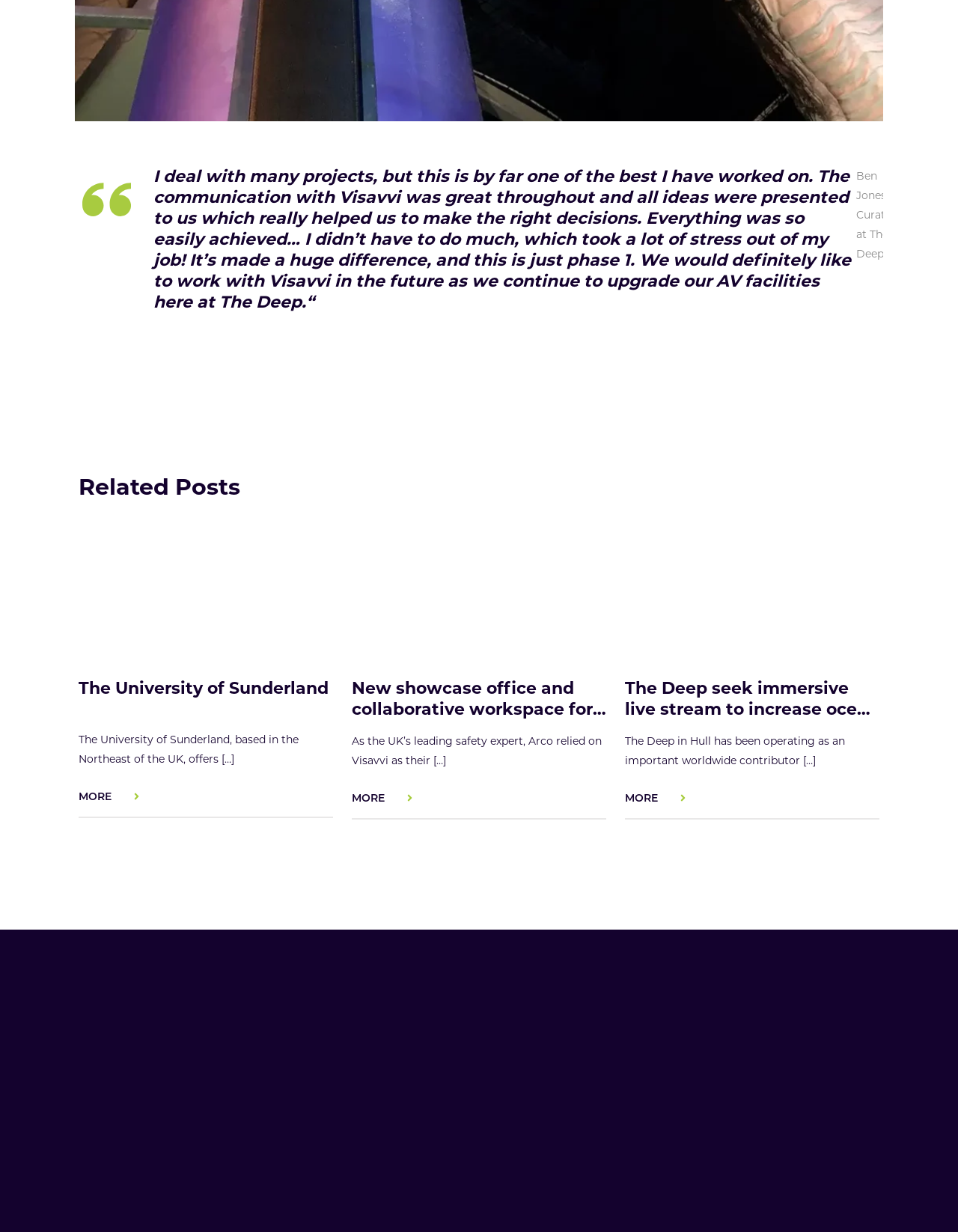Extract the bounding box coordinates of the UI element described by: "Featured technology". The coordinates should include four float numbers ranging from 0 to 1, e.g., [left, top, right, bottom].

[0.508, 0.912, 0.615, 0.916]